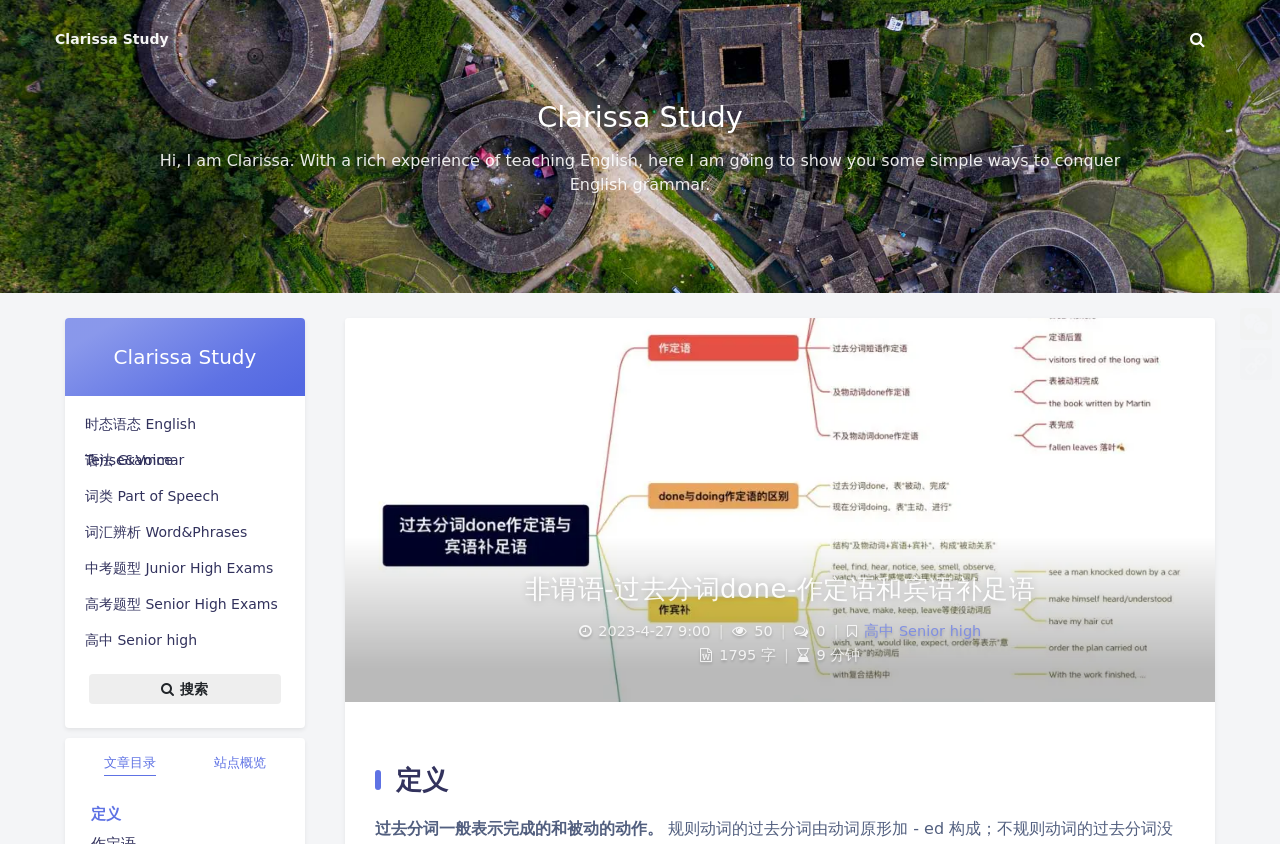Locate the bounding box coordinates of the segment that needs to be clicked to meet this instruction: "Search for something".

[0.069, 0.798, 0.22, 0.836]